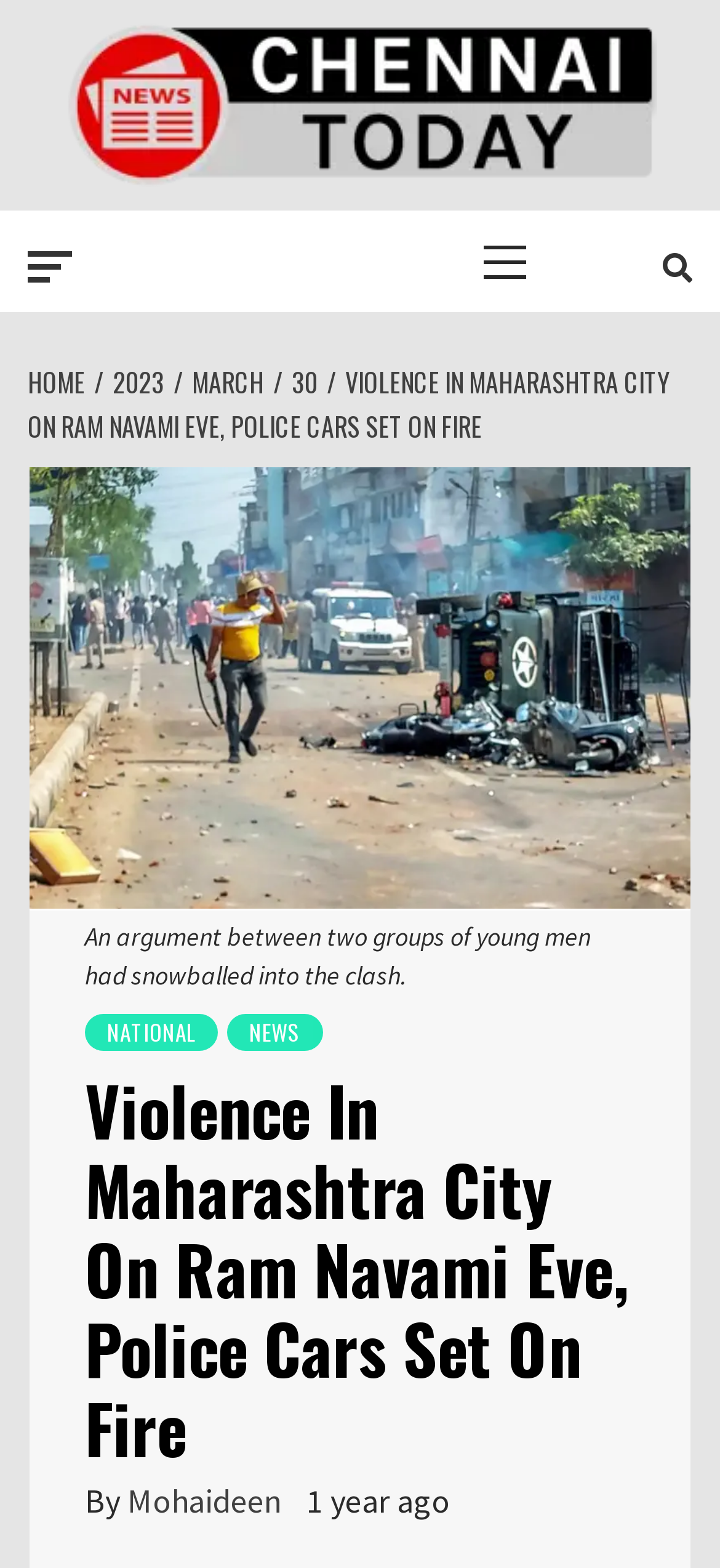Determine the bounding box coordinates for the element that should be clicked to follow this instruction: "go to Chennai Today homepage". The coordinates should be given as four float numbers between 0 and 1, in the format [left, top, right, bottom].

[0.087, 0.014, 0.913, 0.12]